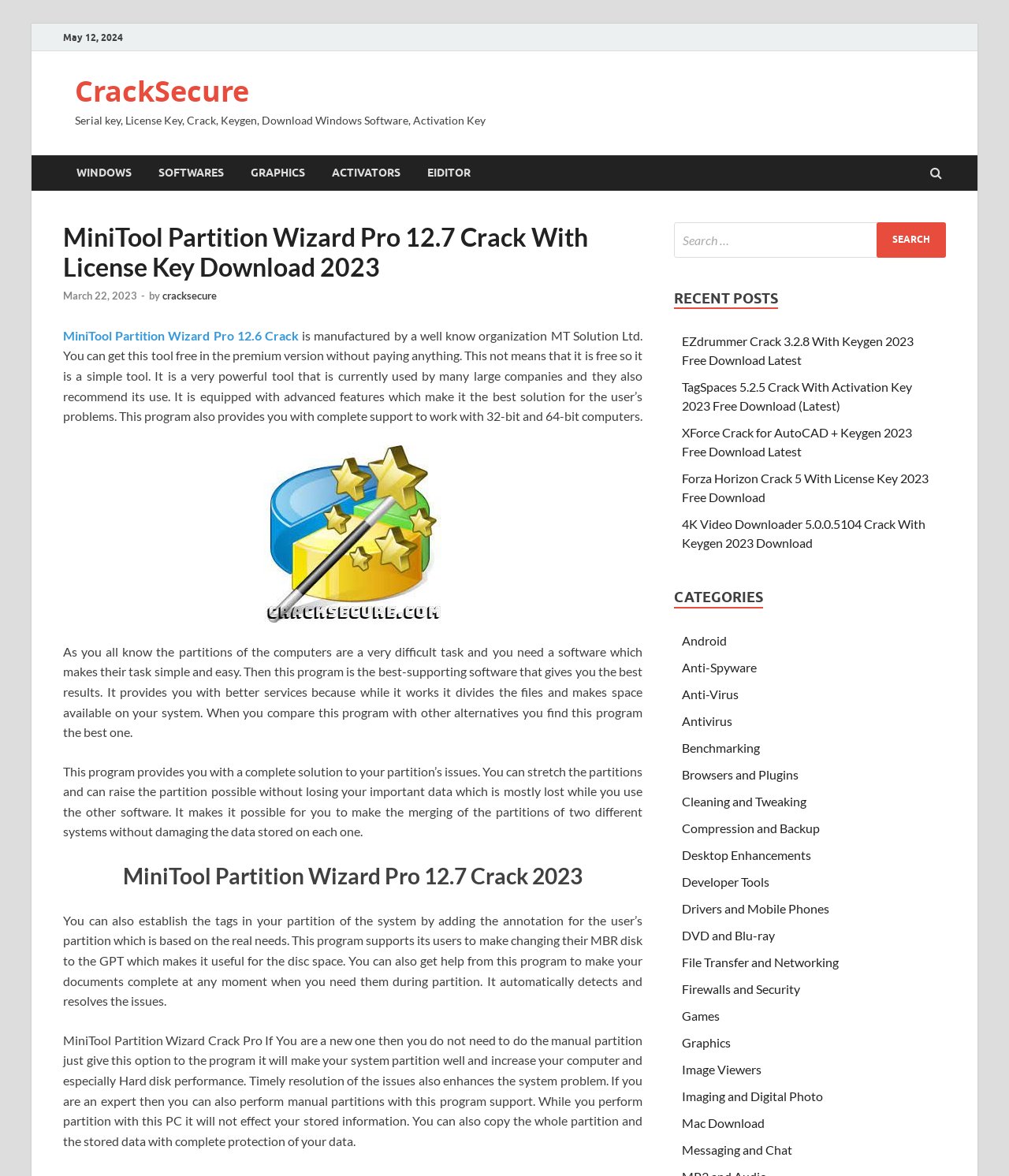Please specify the coordinates of the bounding box for the element that should be clicked to carry out this instruction: "Download MiniTool Partition Wizard Pro 12.7 Crack". The coordinates must be four float numbers between 0 and 1, formatted as [left, top, right, bottom].

[0.062, 0.279, 0.296, 0.291]